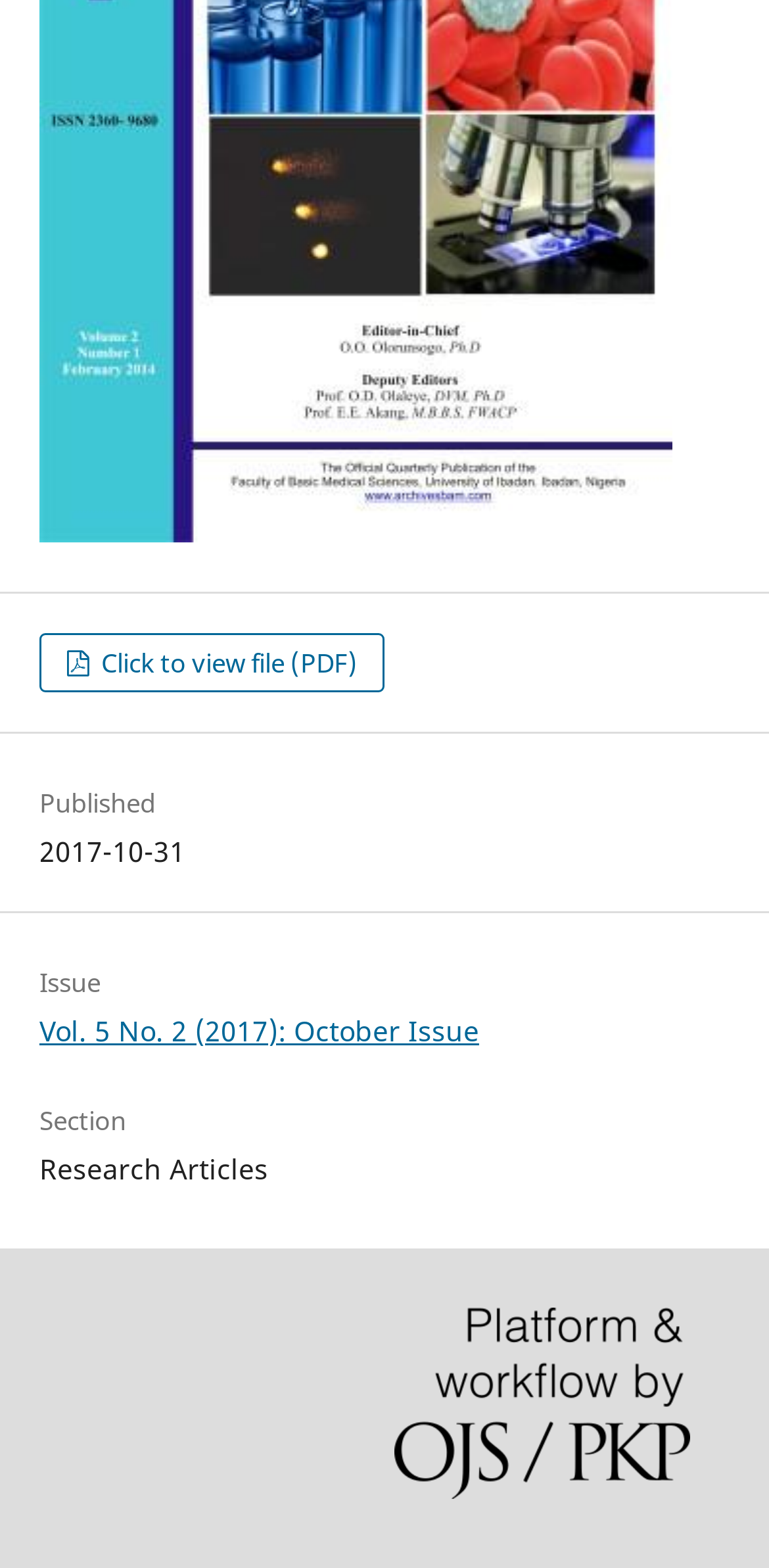Please specify the bounding box coordinates in the format (top-left x, top-left y, bottom-right x, bottom-right y), with all values as floating point numbers between 0 and 1. Identify the bounding box of the UI element described by: Click to view file (PDF)

[0.051, 0.403, 0.501, 0.441]